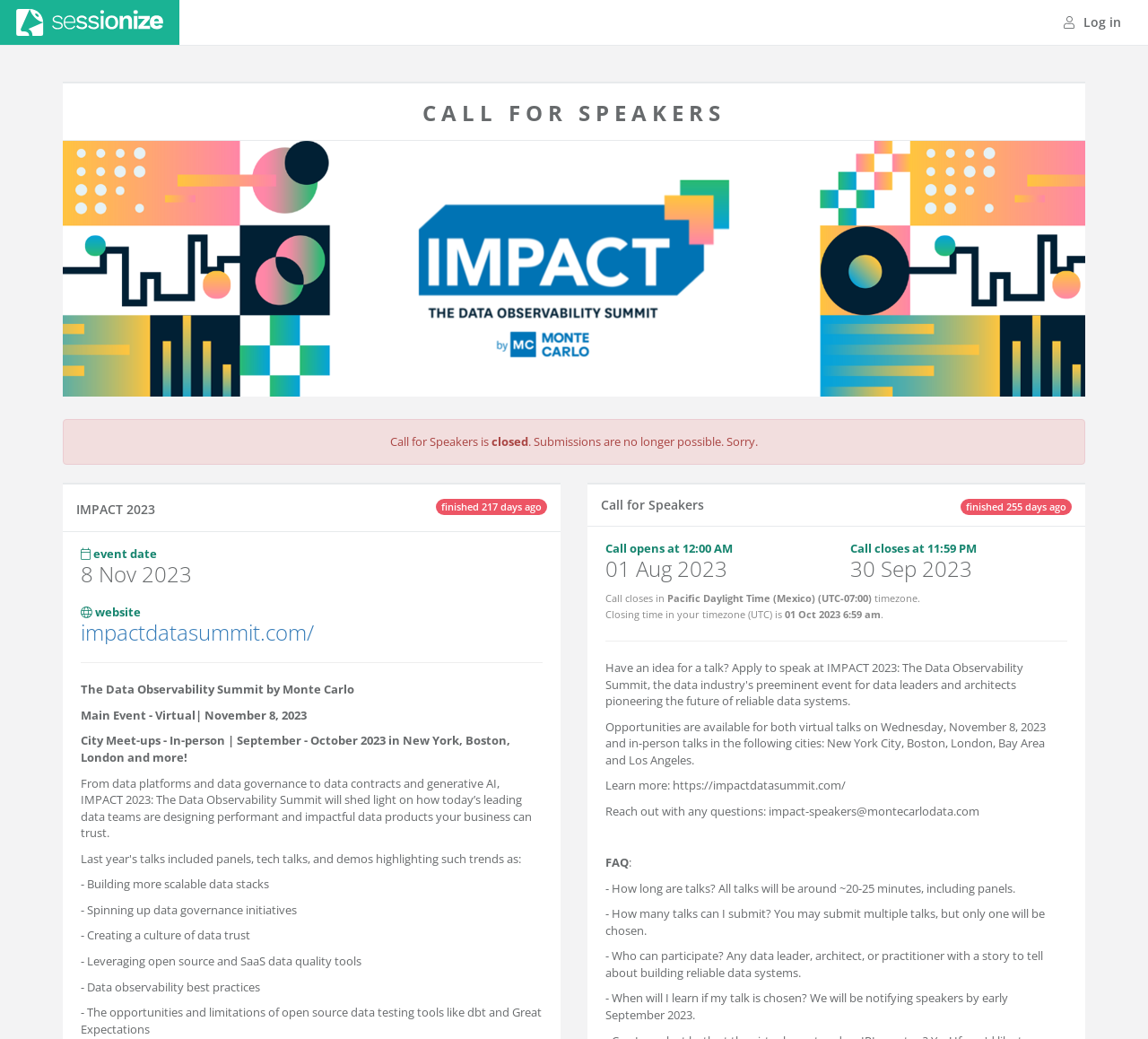Offer an extensive depiction of the webpage and its key elements.

The webpage appears to be a call for speakers for the IMPACT 2023: The Data Observability Summit. At the top, there is a link to Sessionize.com and a login button on the right side. Below that, there is a heading "CALL FOR SPEAKERS" followed by a message indicating that the call for speakers is closed and submissions are no longer possible.

On the left side, there is a section with the event details, including the event name, date (November 8, 2023), and website (impactdatasummit.com). Below that, there is a description of the event, which includes topics such as data platforms, data governance, and data trust.

There are several sections on the page, including a list of potential talk topics, a section on the call for speakers timeline, and a section with FAQs about the event. The FAQs include questions about talk length, the number of talks that can be submitted, who can participate, and when speakers will be notified if their talk is chosen.

On the right side, there is a section with a heading "Call for Speakers" and a message indicating that the call opens on August 1, 2023, and closes on September 30, 2023. There is also a section with a countdown to the call closing time in Pacific Daylight Time (Mexico) and a link to learn more about the event.

Overall, the webpage is focused on providing information about the IMPACT 2023: The Data Observability Summit and the call for speakers, including event details, potential talk topics, and FAQs.